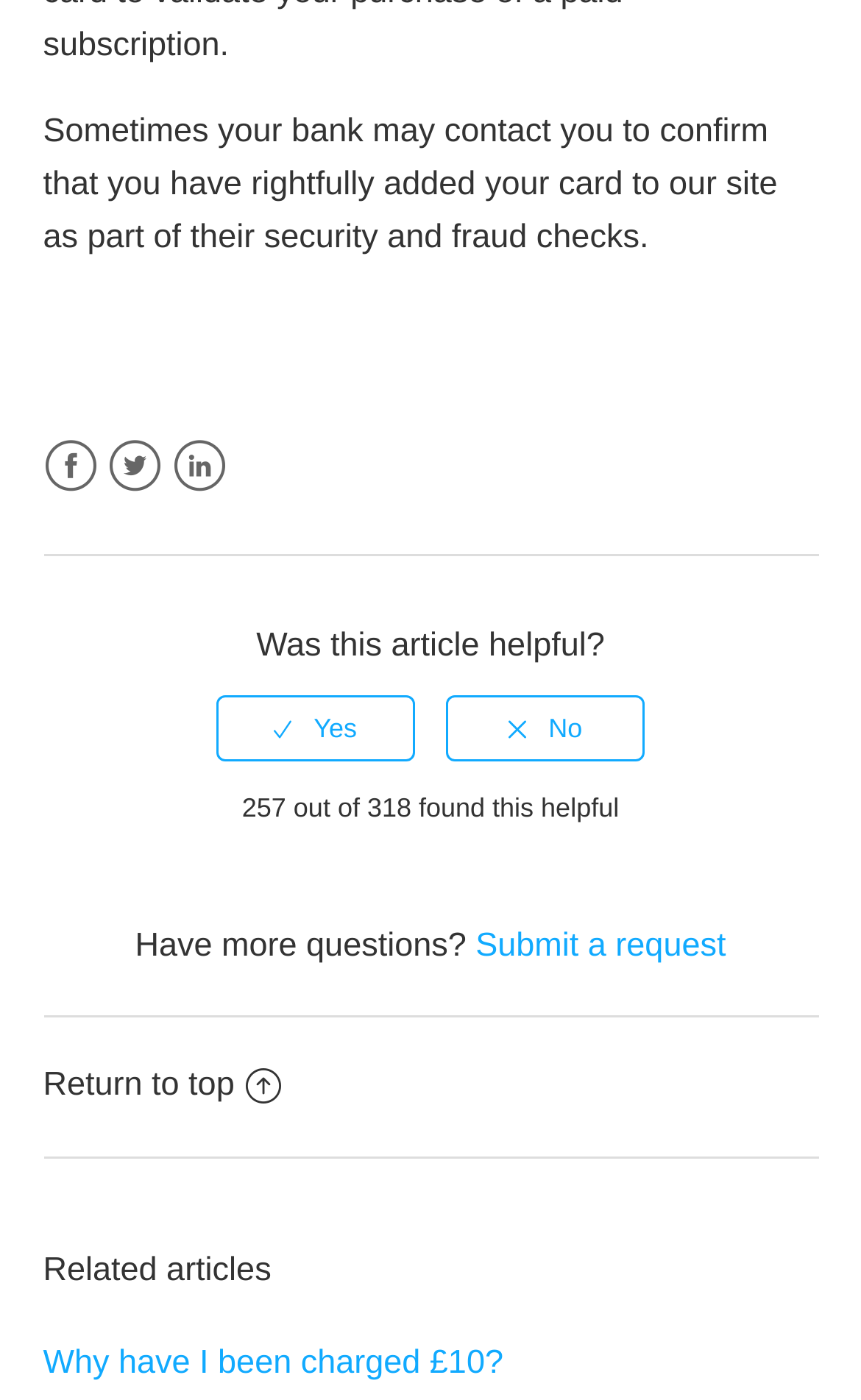Select the bounding box coordinates of the element I need to click to carry out the following instruction: "Click on Facebook".

[0.05, 0.314, 0.114, 0.353]